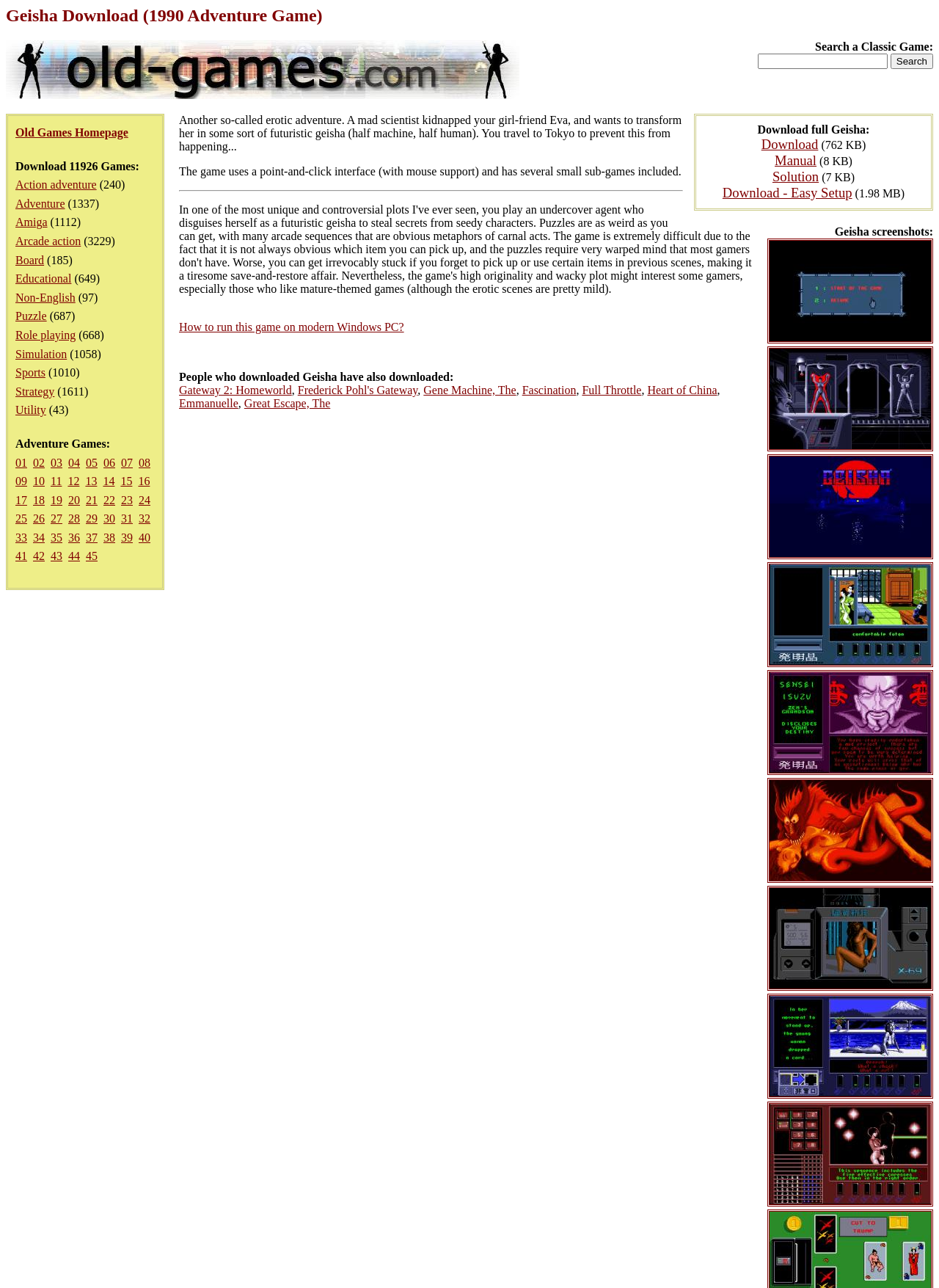Please examine the image and provide a detailed answer to the question: What is the category with the most games?

I found the answer by looking at the links on the webpage and finding the one with the highest number in parentheses, which is 'Strategy' with '(1611)'.